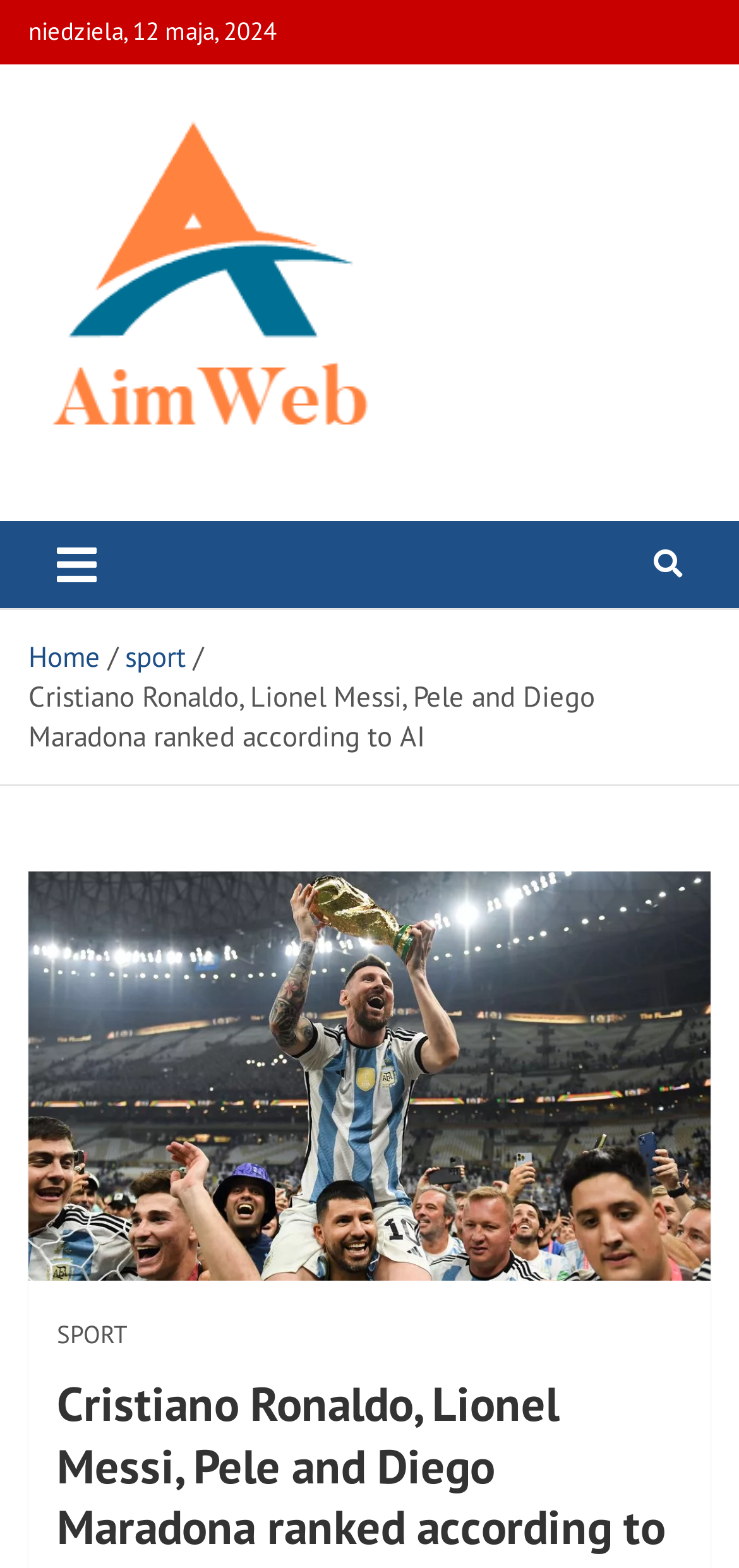What is the date mentioned on the webpage?
Based on the content of the image, thoroughly explain and answer the question.

I found the date 'niedziela, 12 maja, 2024' on the top of the webpage, which indicates the date when the webpage was last updated or published.